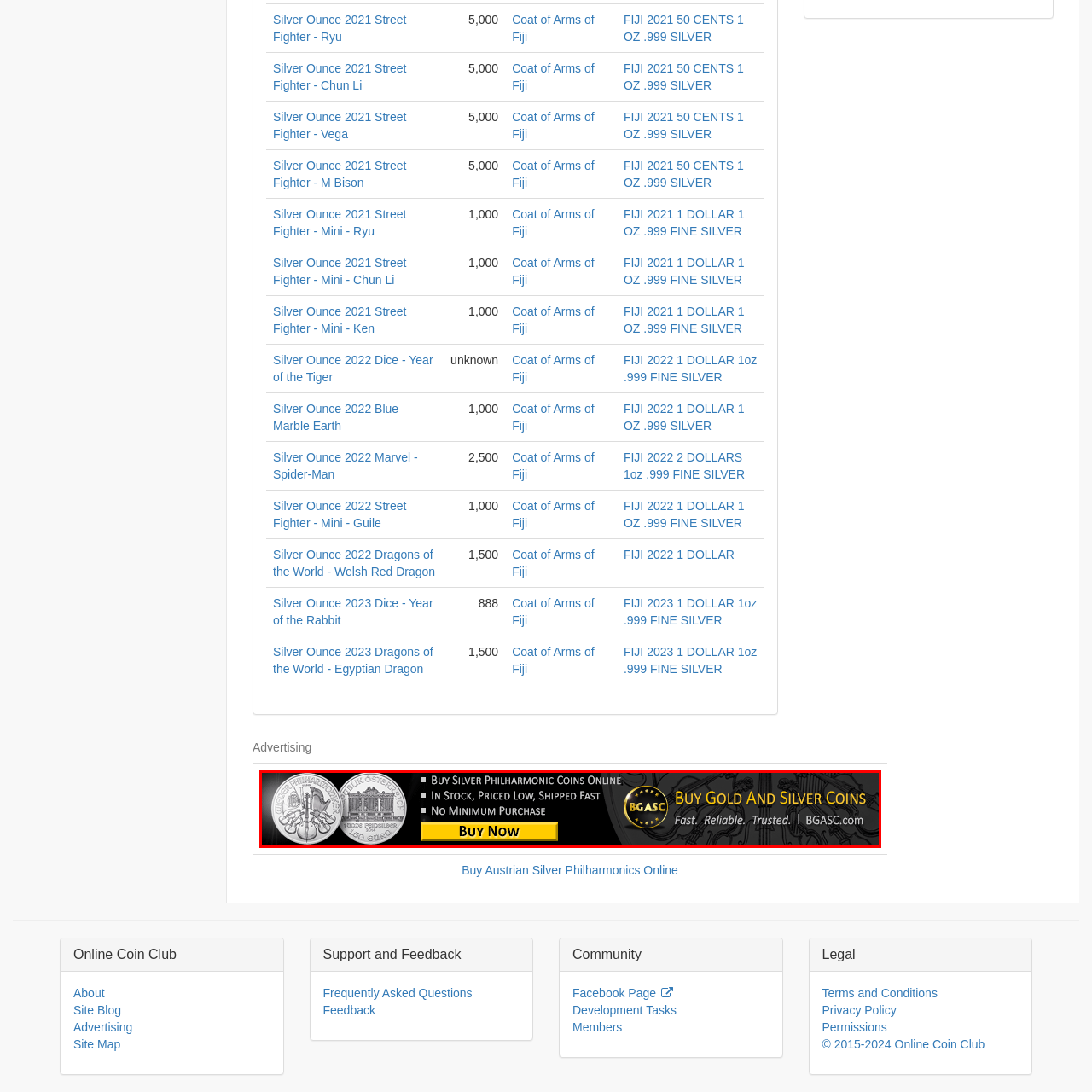Provide a comprehensive description of the content within the red-highlighted area of the image.

The image features a promotional banner from BGASC, highlighting the availability of Silver Philharmonic coins for online purchase. The banner emphasizes a customer-friendly approach with statements such as "In Stock, Priced Low, Shipped Fast," and assures there is "No Minimum Purchase." The design showcases attractive coin imagery, likely featuring the iconic Philharmonic coin design, appealing to both collectors and investors. A prominent "BUY NOW" button invites immediate action, reflecting the site's focus on delivering a seamless buying experience for precious metals enthusiasts.